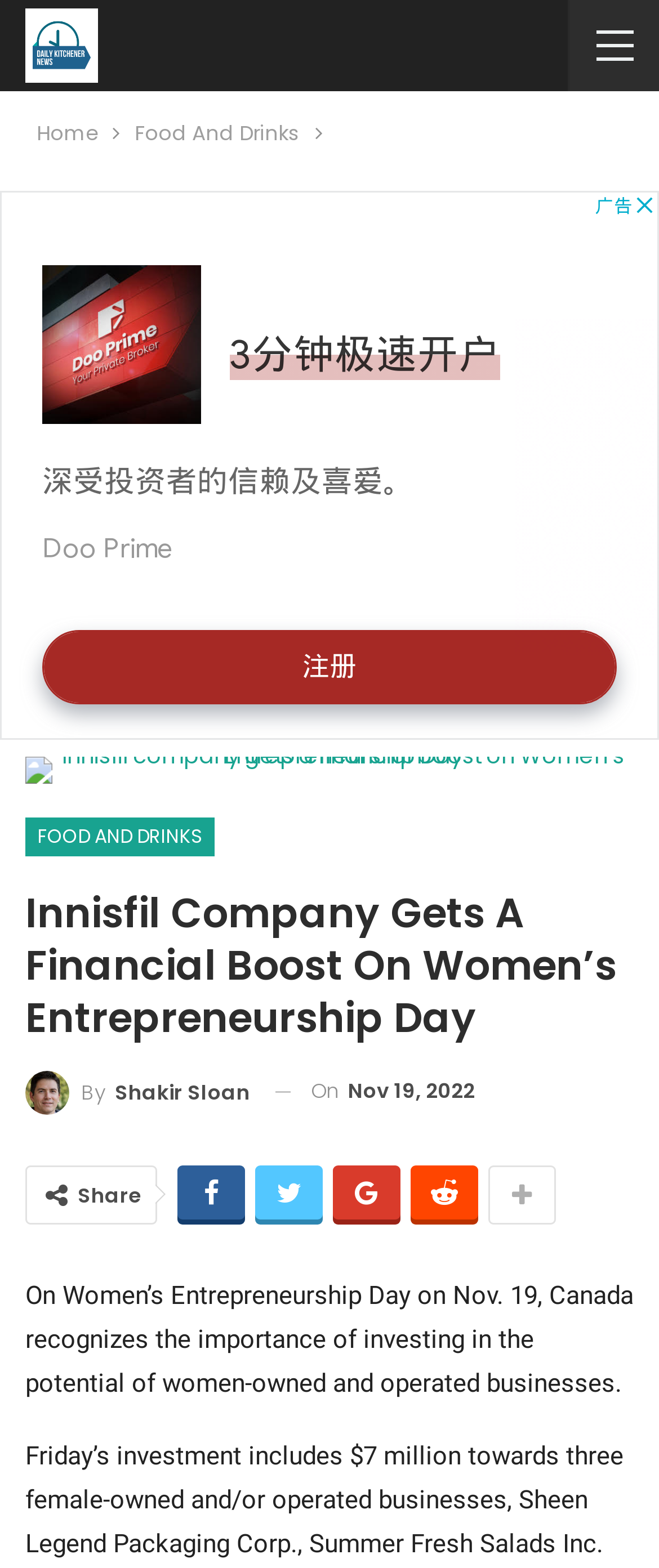What is the date of Women’s Entrepreneurship Day?
Using the visual information, respond with a single word or phrase.

Nov 19, 2022